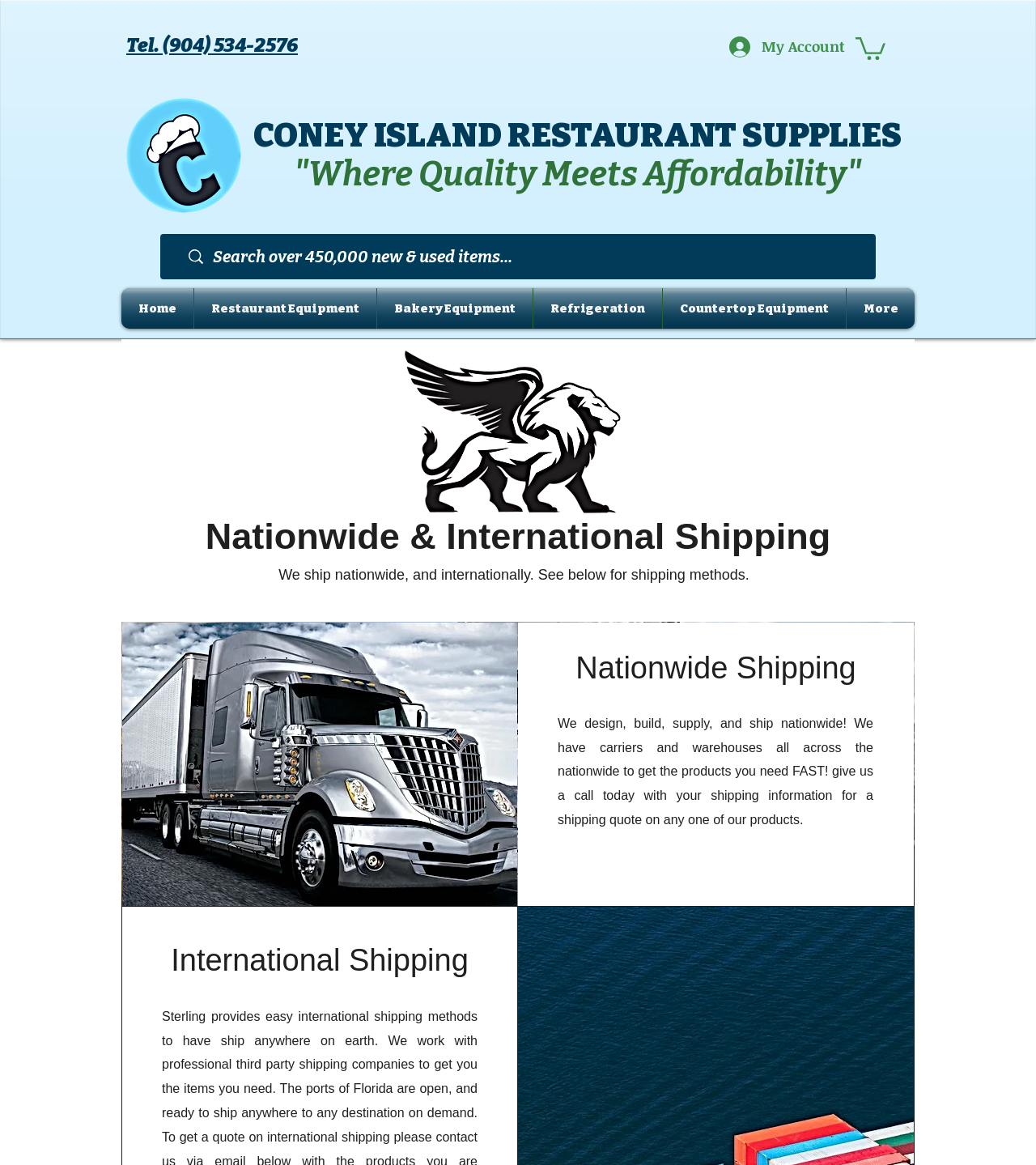Determine the bounding box coordinates of the UI element described below. Use the format (top-left x, top-left y, bottom-right x, bottom-right y) with floating point numbers between 0 and 1: powered by Borlabs Cookie

None